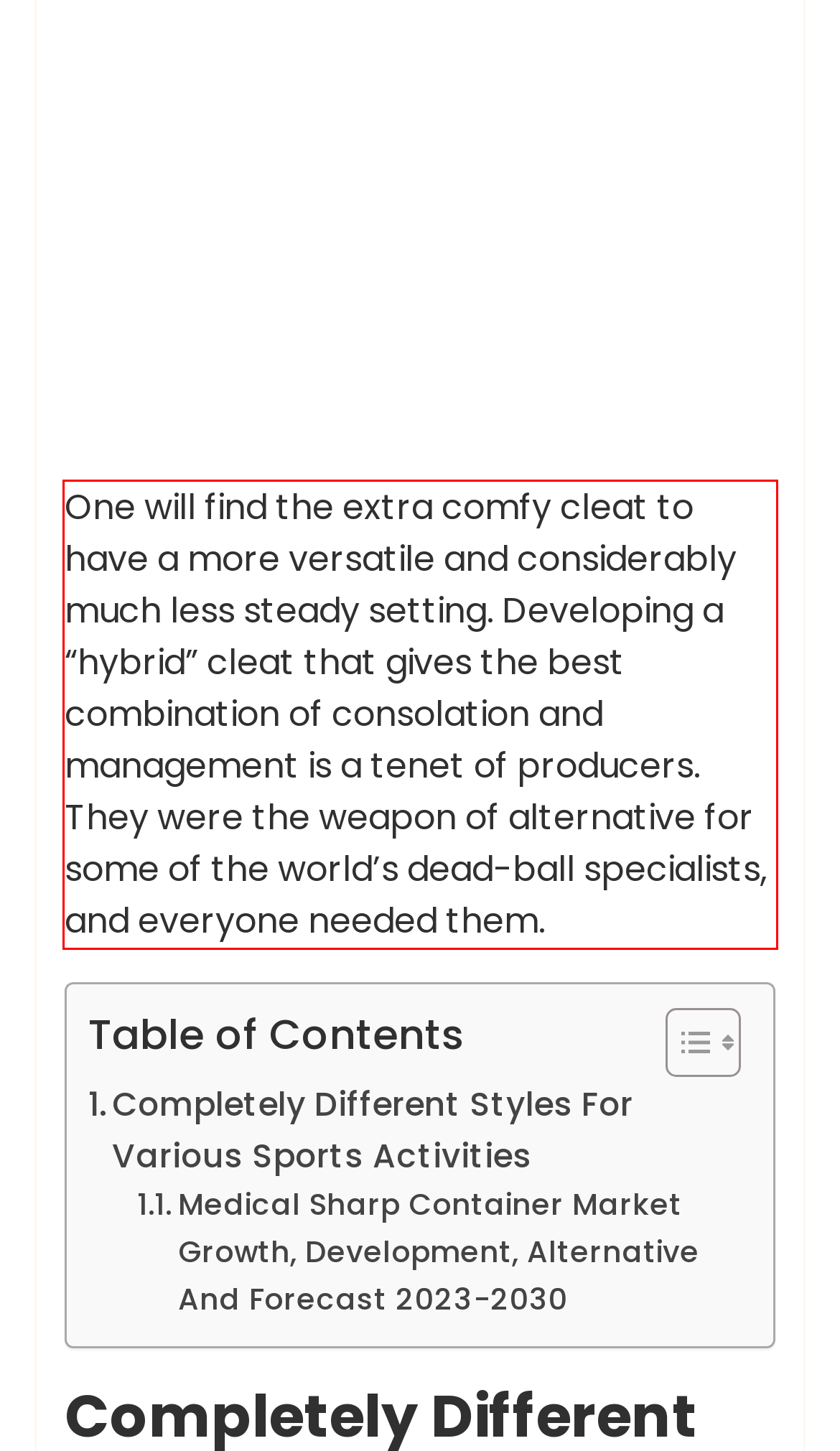Please identify and extract the text from the UI element that is surrounded by a red bounding box in the provided webpage screenshot.

One will find the extra comfy cleat to have a more versatile and considerably much less steady setting. Developing a “hybrid” cleat that gives the best combination of consolation and management is a tenet of producers. They were the weapon of alternative for some of the world’s dead-ball specialists, and everyone needed them.